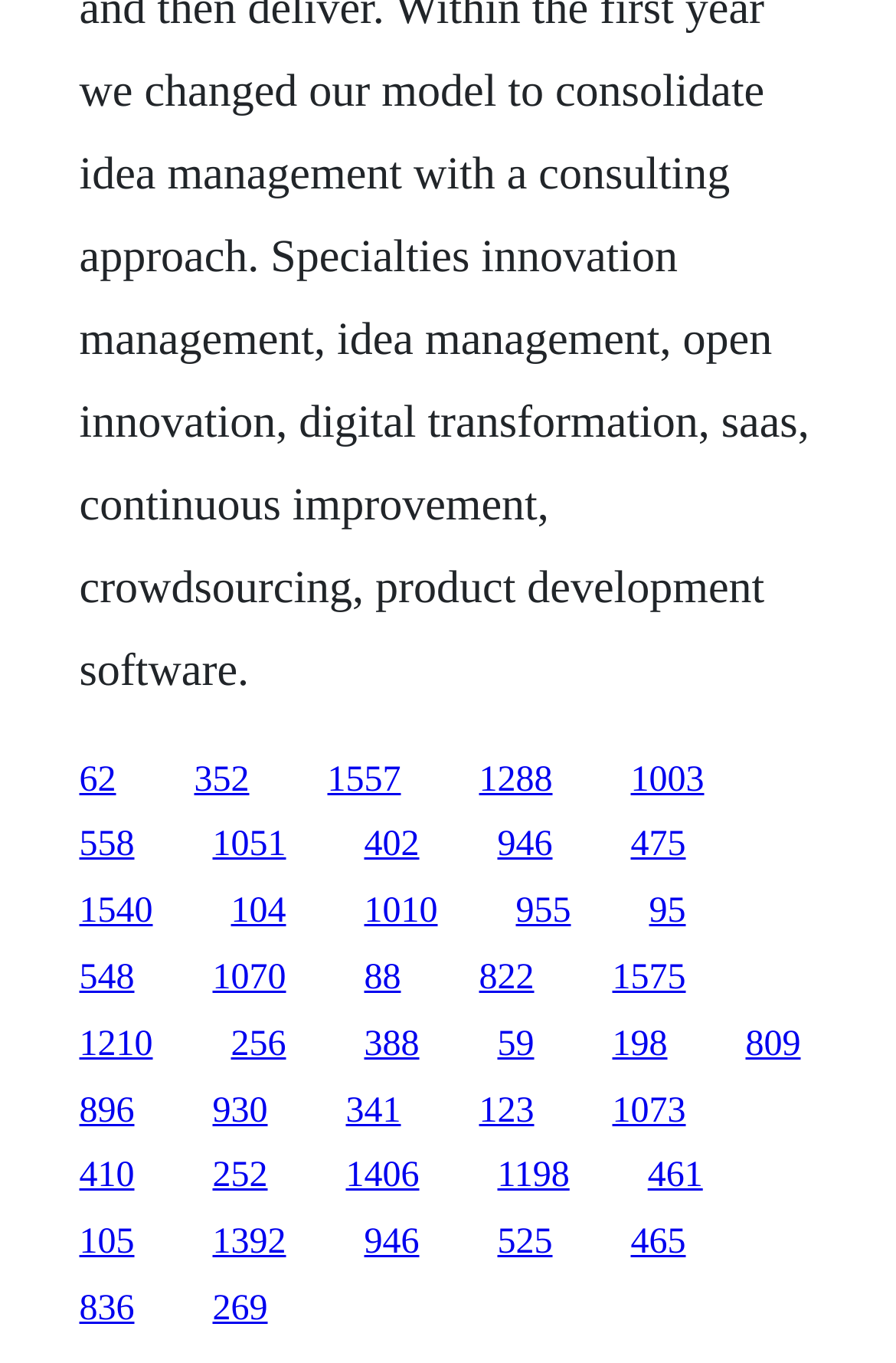Respond with a single word or phrase to the following question: What is the vertical position of the first link?

0.557